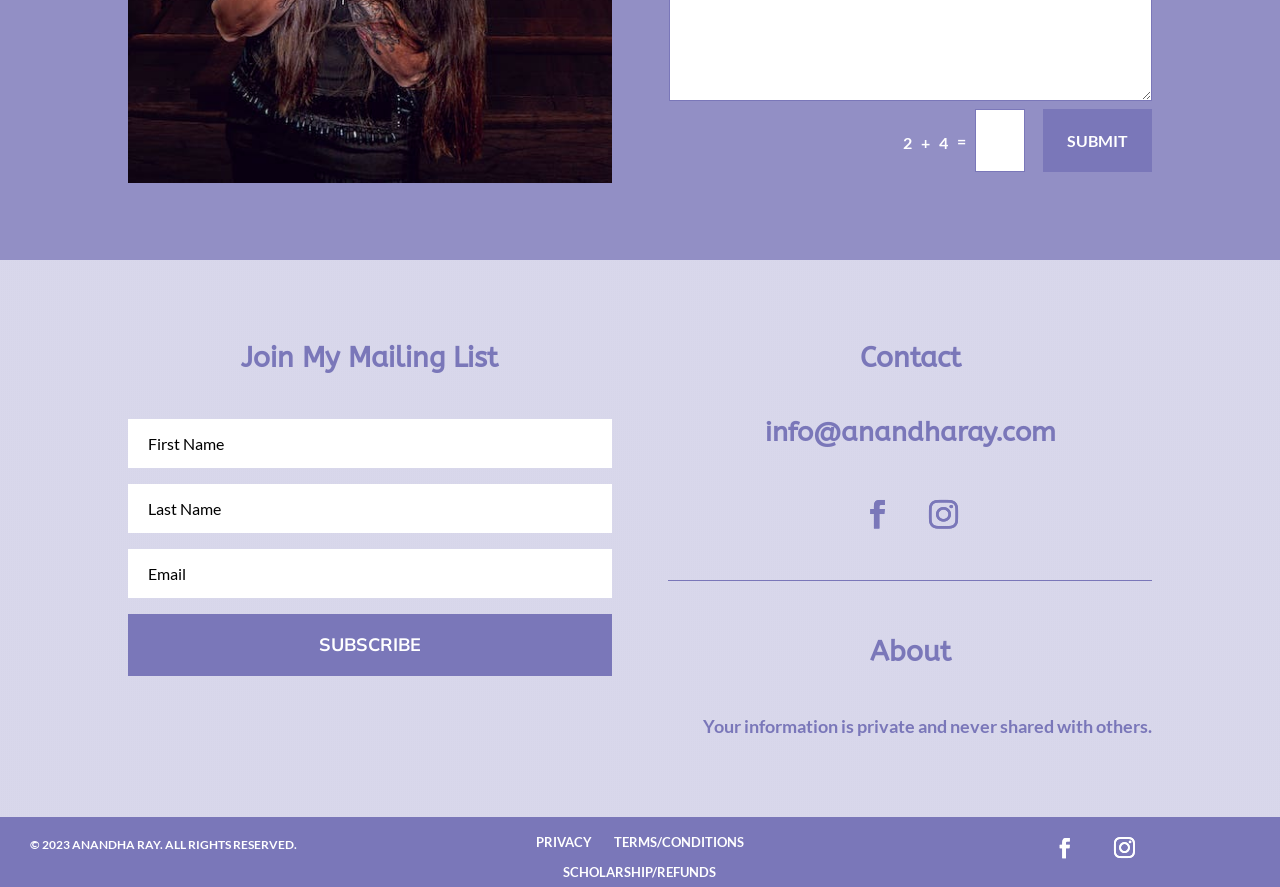Predict the bounding box of the UI element based on the description: "name="et_pb_signup_email" placeholder="Email"". The coordinates should be four float numbers between 0 and 1, formatted as [left, top, right, bottom].

[0.1, 0.619, 0.478, 0.674]